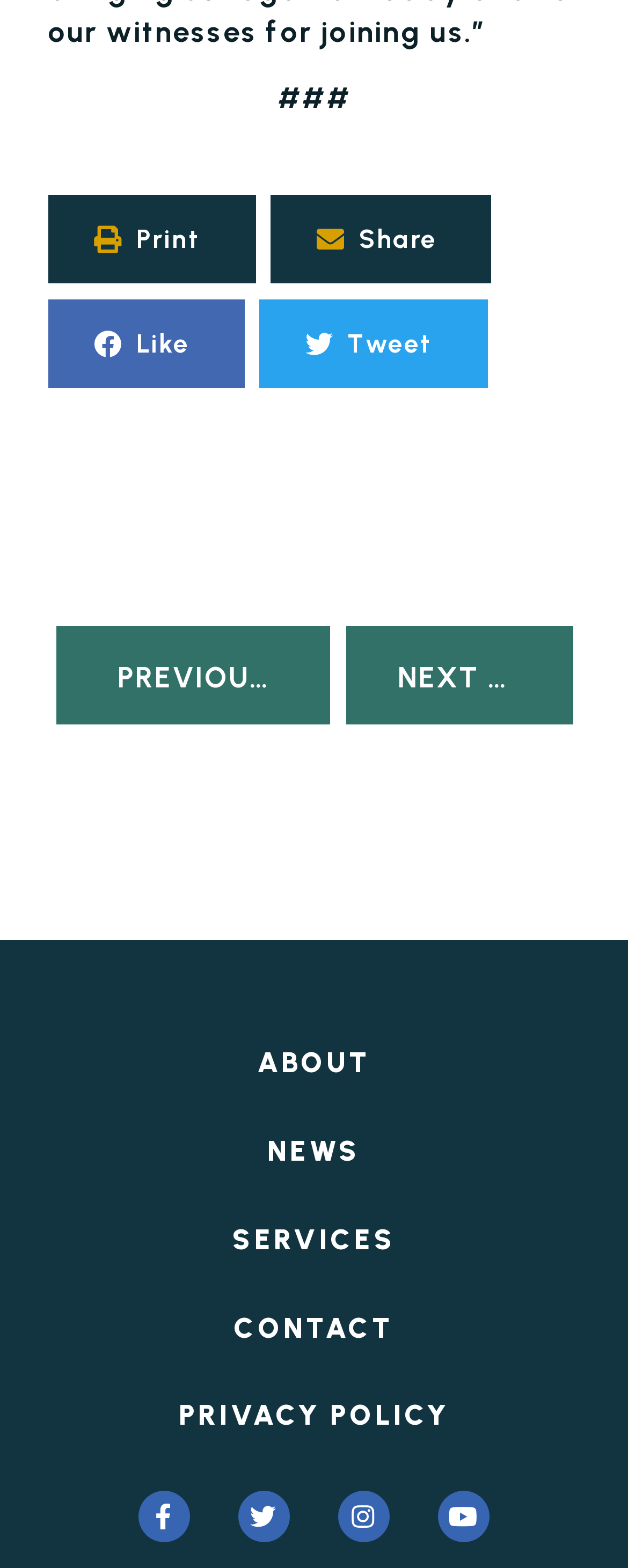How many articles can be navigated to from this page?
Provide an in-depth answer to the question, covering all aspects.

There are two links at the top of the webpage that allow navigation to other articles, labeled 'Prev PREVIOUS ARTICLE' and 'NEXT ARTICLE Next'. These links suggest that there are at least two articles that can be navigated to from this page.